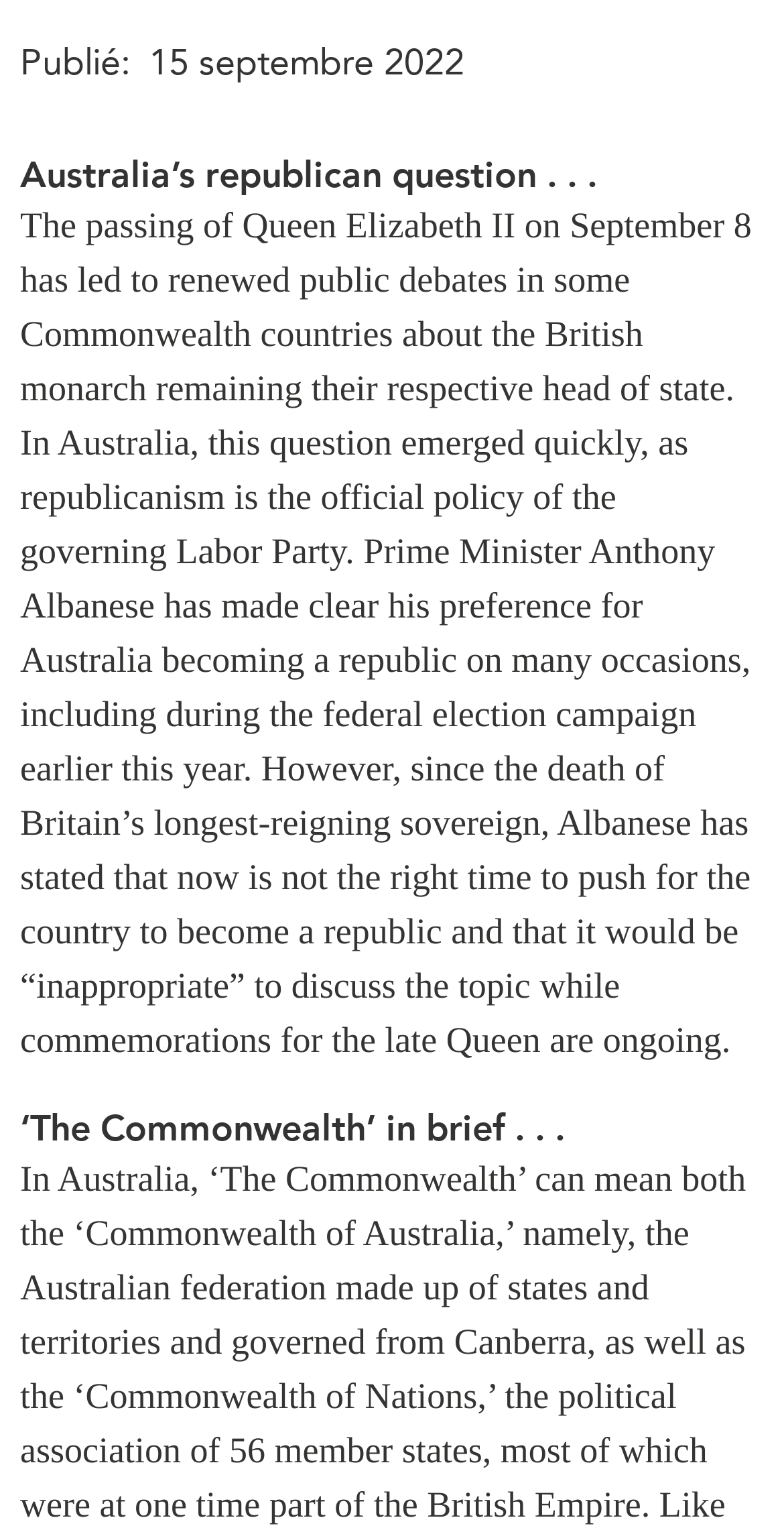Find the bounding box of the UI element described as: "Home". The bounding box coordinates should be given as four float values between 0 and 1, i.e., [left, top, right, bottom].

None